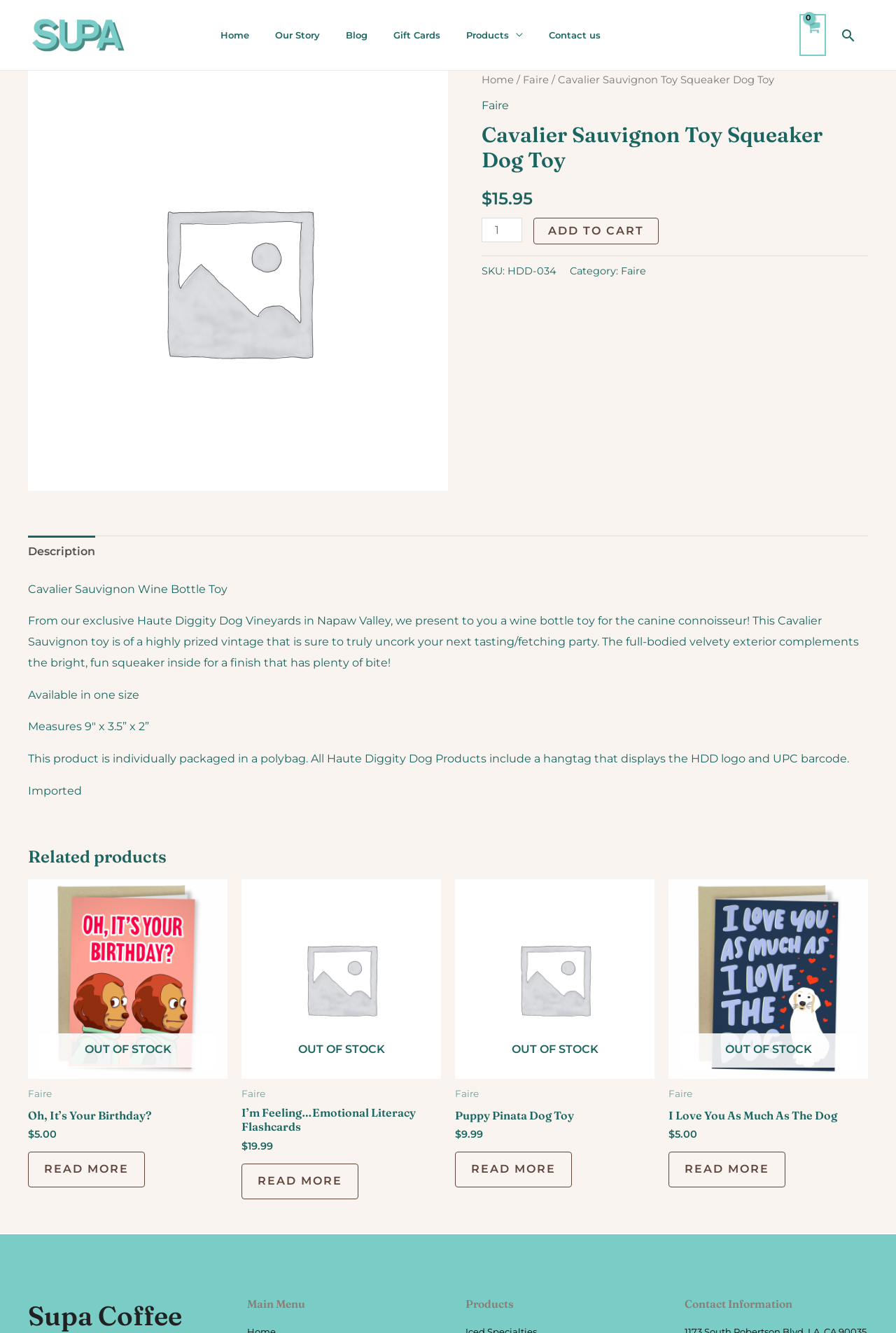What is the price of the dog toy?
Kindly offer a comprehensive and detailed response to the question.

I found the answer by looking at the static text element with the text '$15.95' which is located near the 'ADD TO CART' button.